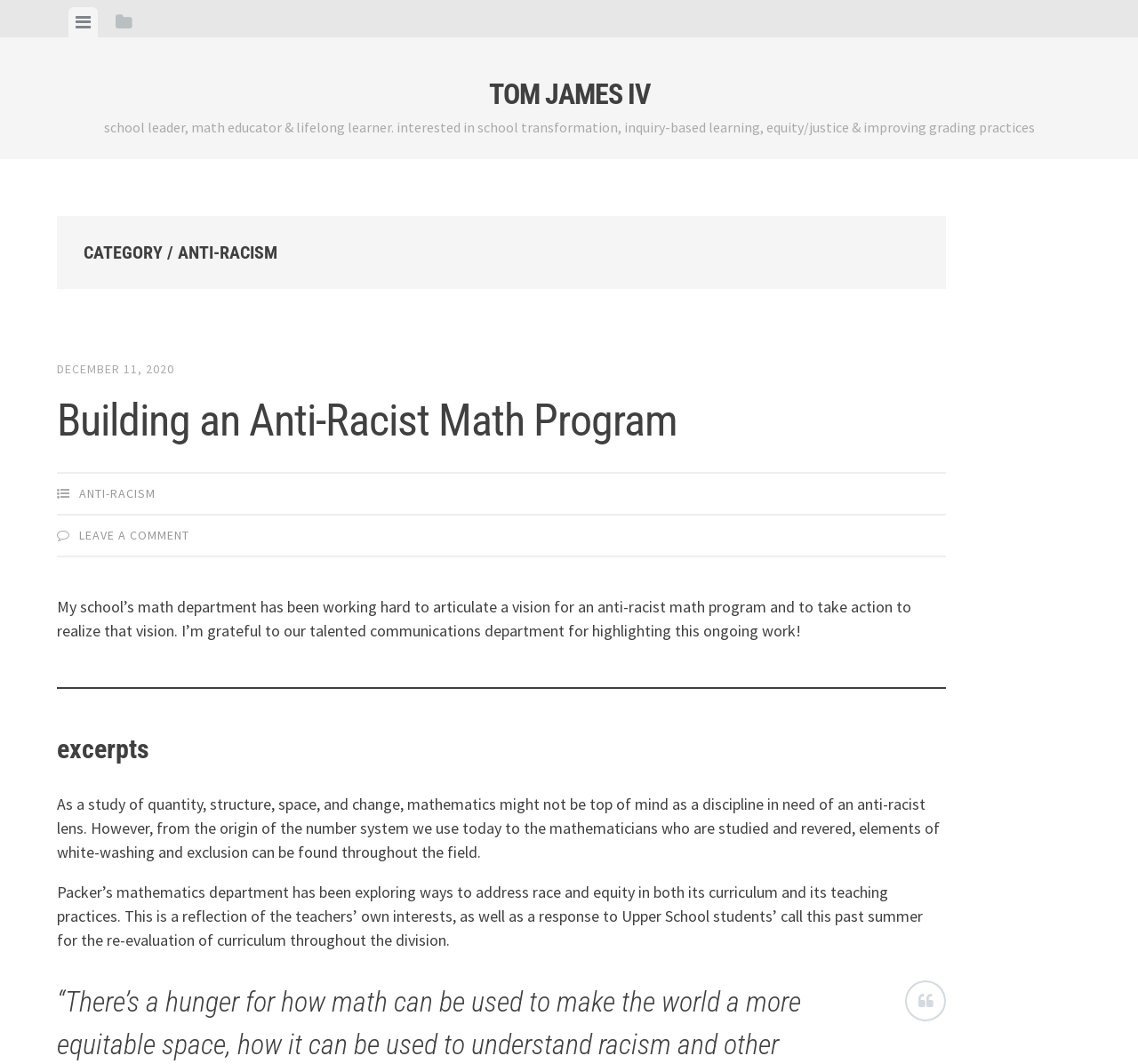What is the name of the school leader?
We need a detailed and exhaustive answer to the question. Please elaborate.

The name of the school leader can be found in the heading element 'TOM JAMES IV' which is a link, and it is also mentioned in the description of the webpage as 'anti-racism - Tom James IV'.